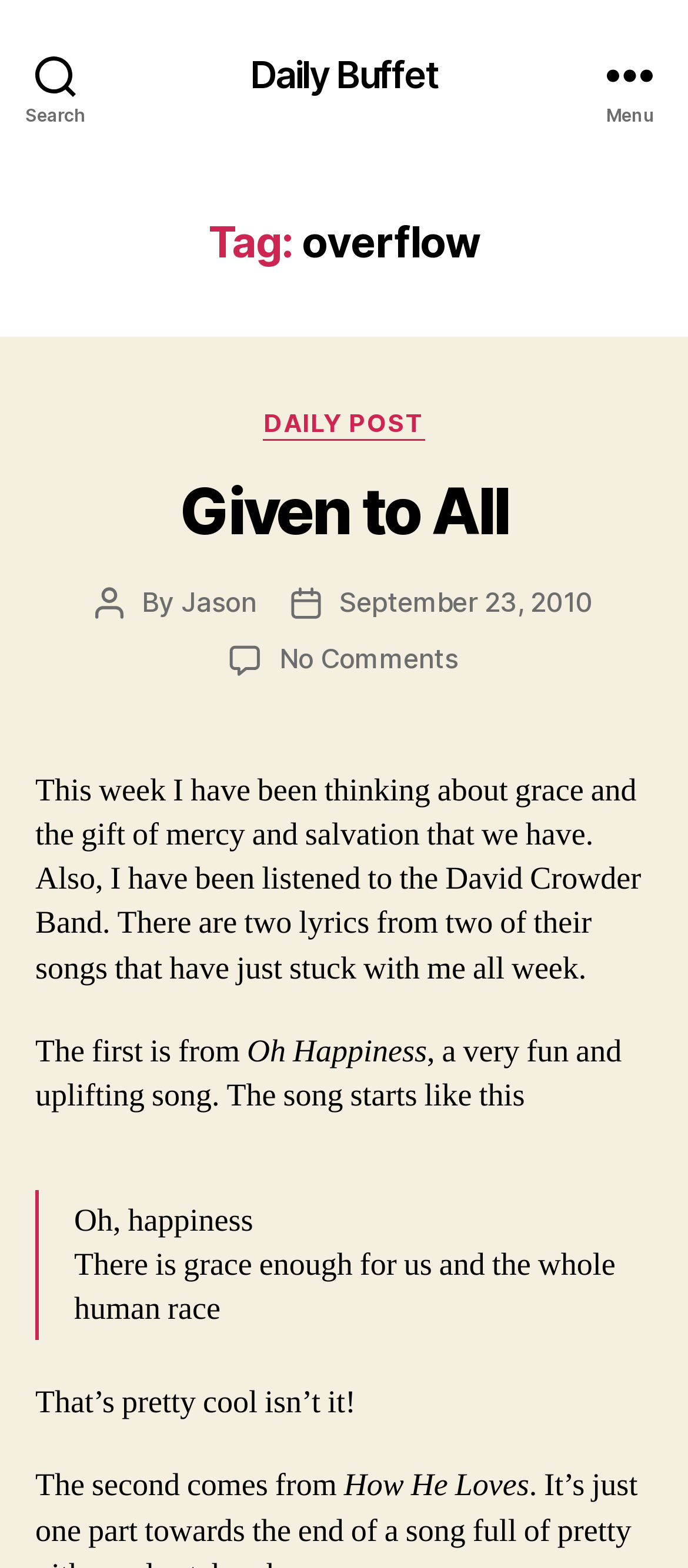Can you determine the bounding box coordinates of the area that needs to be clicked to fulfill the following instruction: "View the author's profile"?

[0.263, 0.373, 0.372, 0.394]